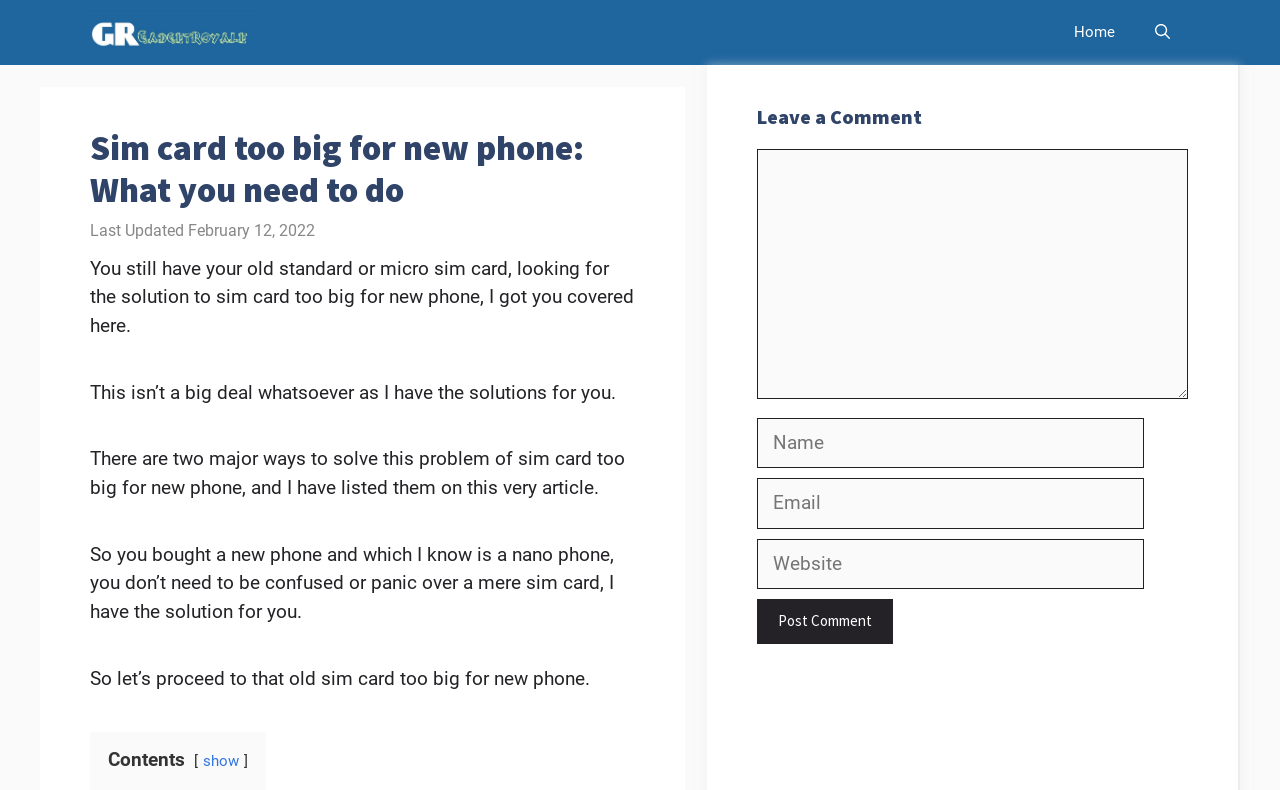Kindly provide the bounding box coordinates of the section you need to click on to fulfill the given instruction: "Read the post by @RedStarKouhou".

None